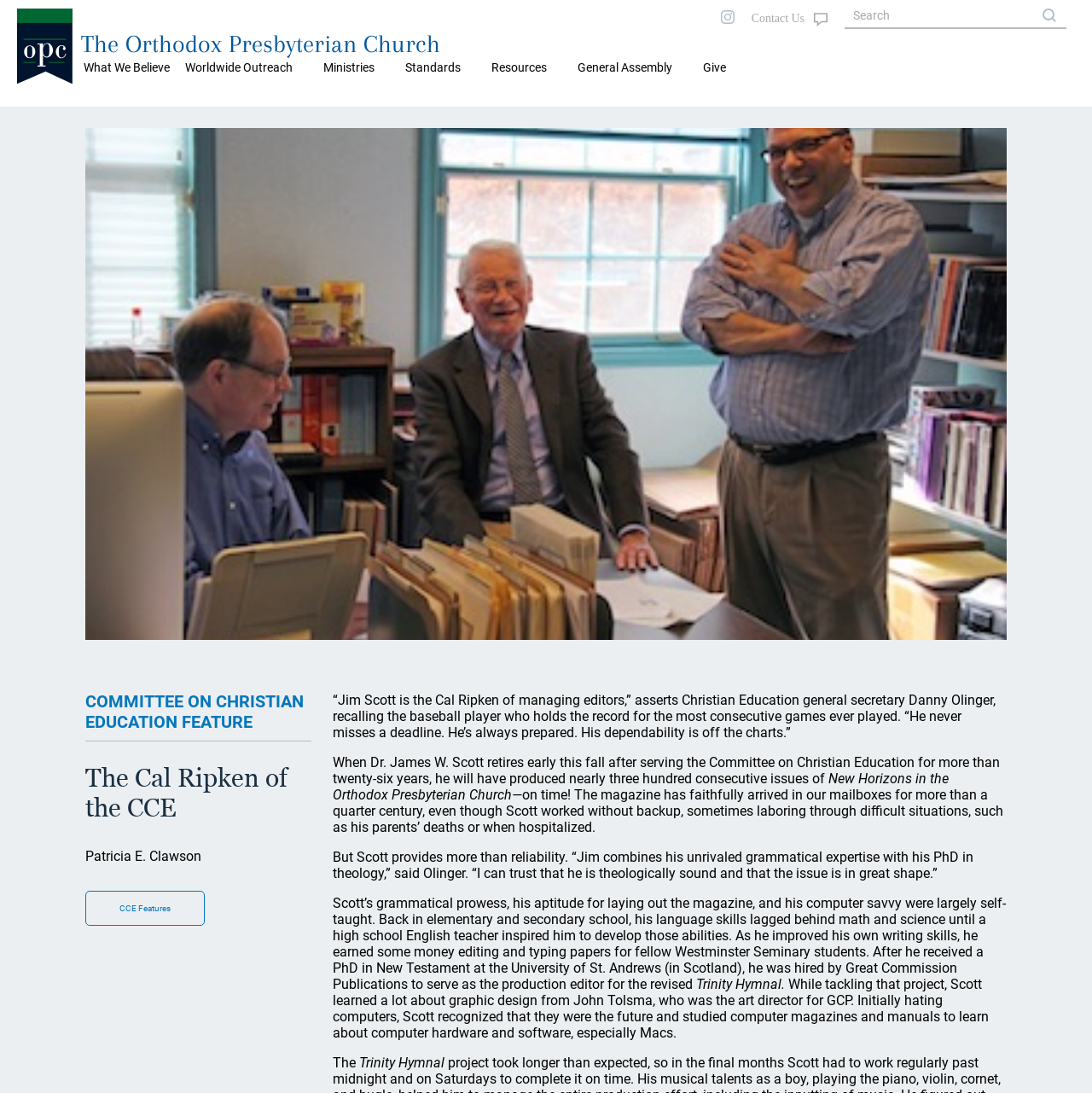Identify the coordinates of the bounding box for the element that must be clicked to accomplish the instruction: "Click on 'General Assembly'".

[0.524, 0.051, 0.631, 0.073]